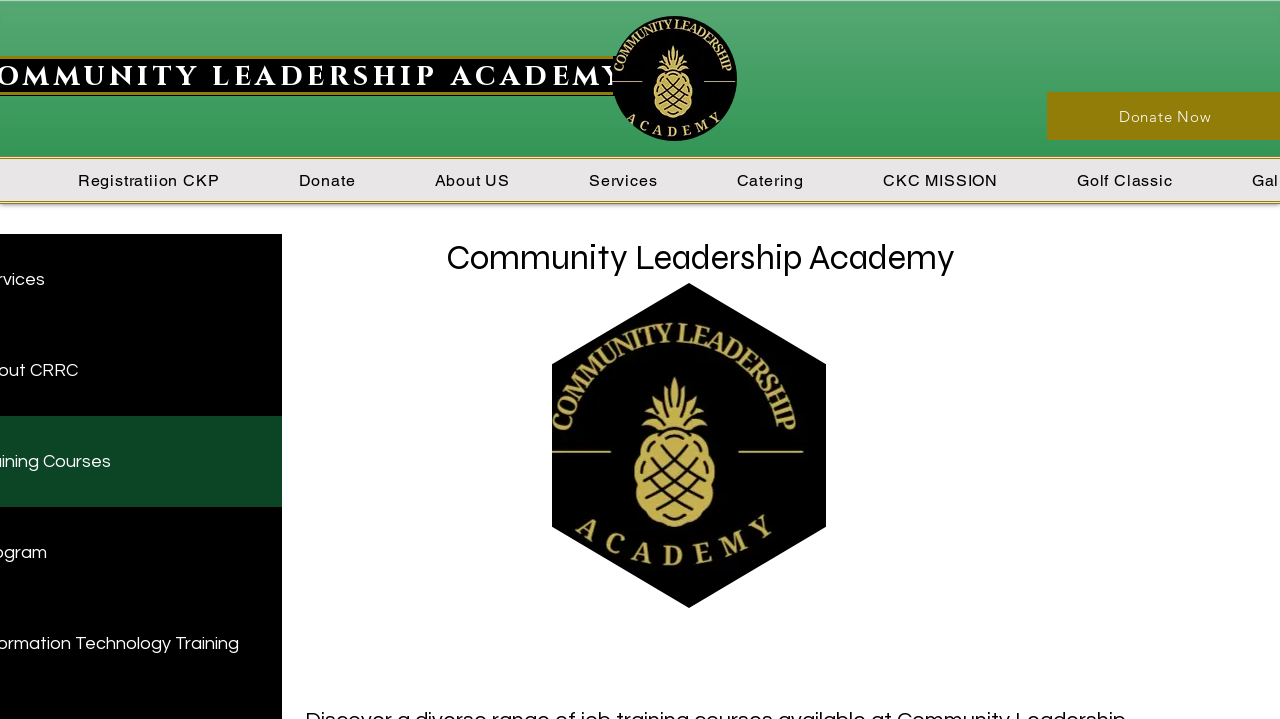Using the provided element description: "Golf Classic", identify the bounding box coordinates. The coordinates should be four floats between 0 and 1 in the order [left, top, right, bottom].

[0.814, 0.221, 0.944, 0.28]